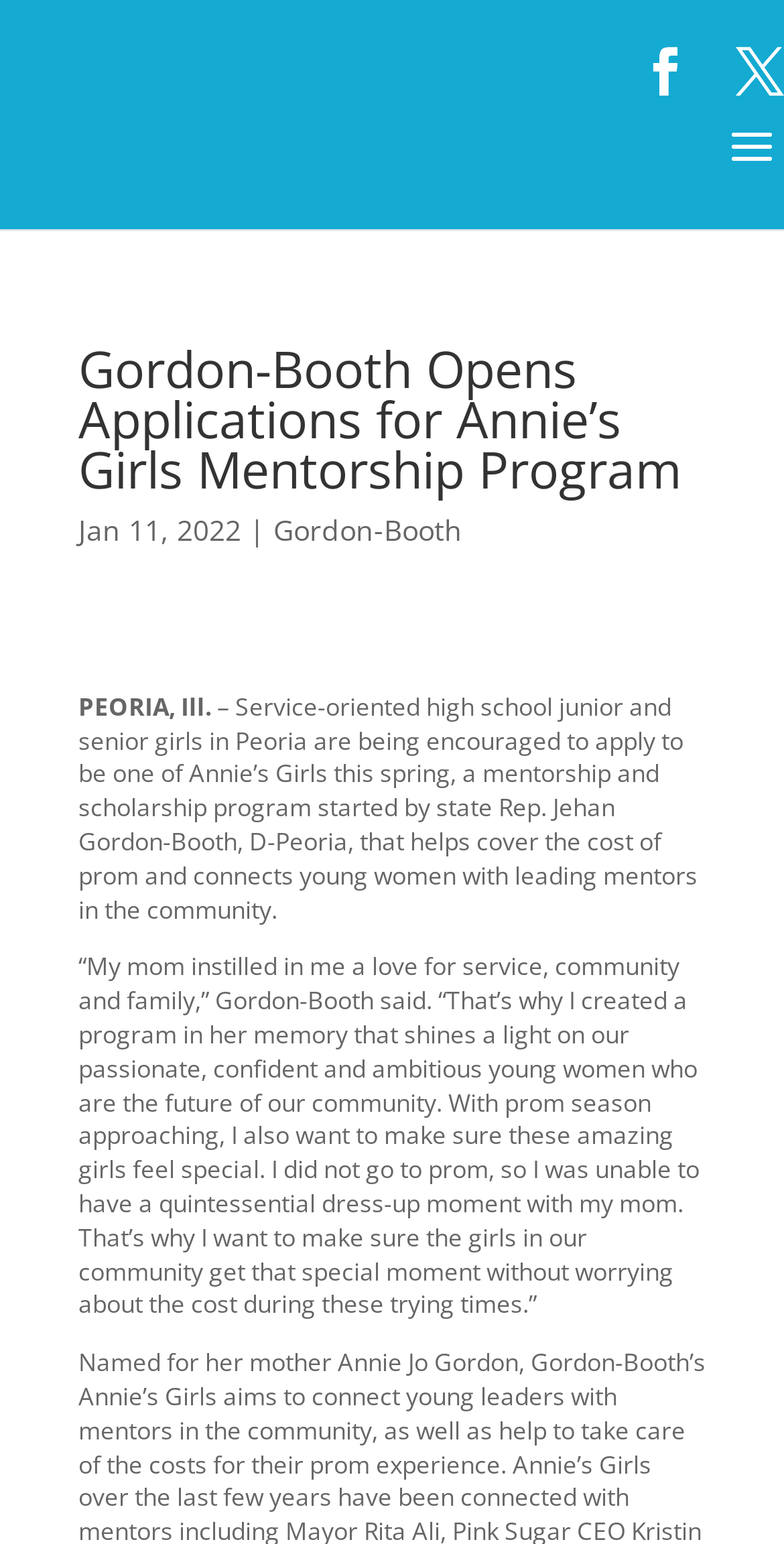Using the details from the image, please elaborate on the following question: Who is the founder of Annie's Girls?

According to the text, Annie's Girls is a program started by state Rep. Jehan Gordon-Booth, which implies that she is the founder of the program.